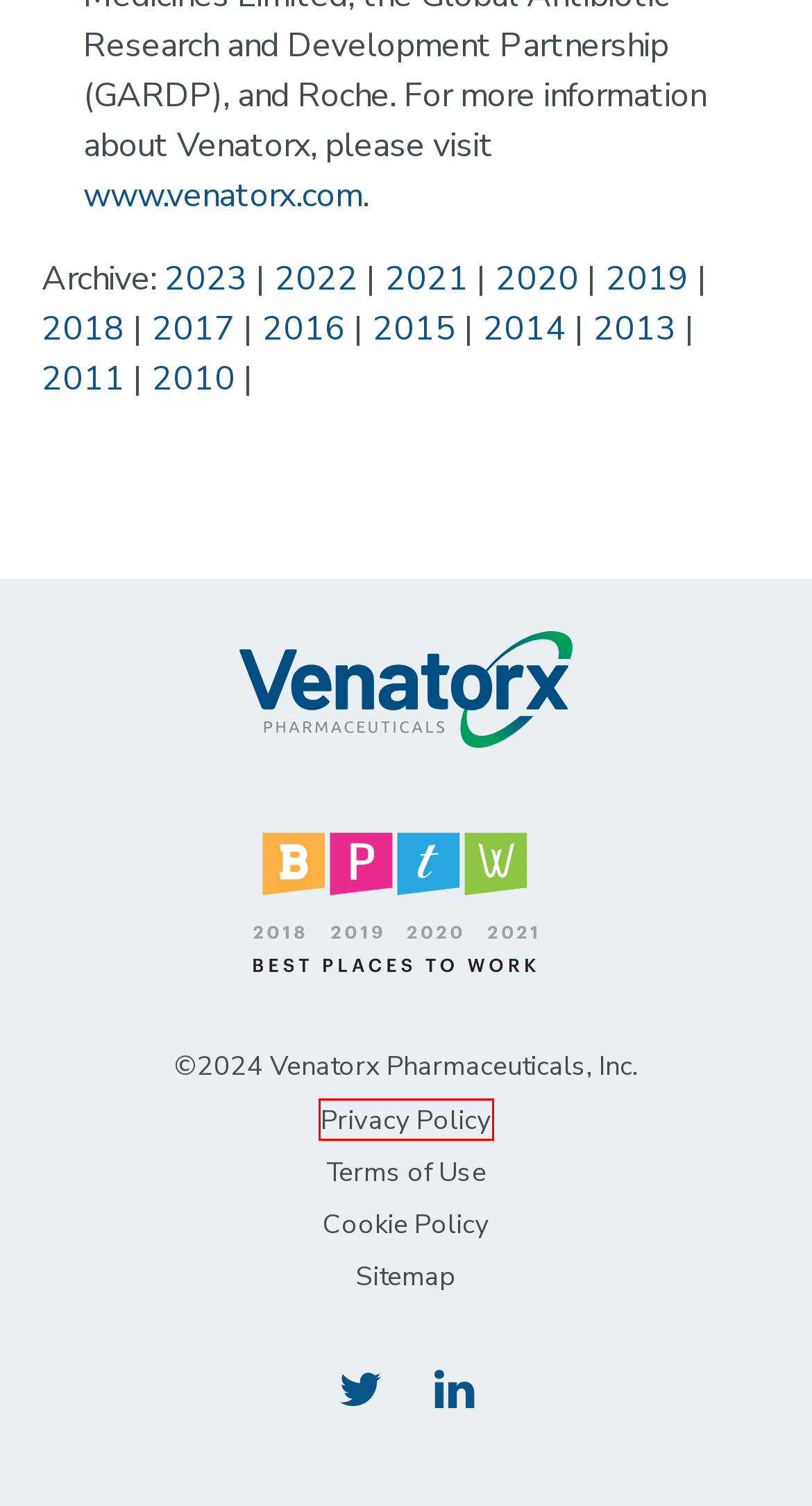You have a screenshot of a webpage, and a red bounding box highlights an element. Select the webpage description that best fits the new page after clicking the element within the bounding box. Options are:
A. Privacy Policy | VenatoRx Pharmaceuticals
B. 2013 Archives | VenatoRx Pharmaceuticals
C. 2021 Archives | VenatoRx Pharmaceuticals
D. 2010 Archives | VenatoRx Pharmaceuticals
E. Cookie Policy | VenatoRx Pharmaceuticals
F. 2018 Archives | VenatoRx Pharmaceuticals
G. 2023 Archives | VenatoRx Pharmaceuticals
H. 2011 Archives | VenatoRx Pharmaceuticals

A